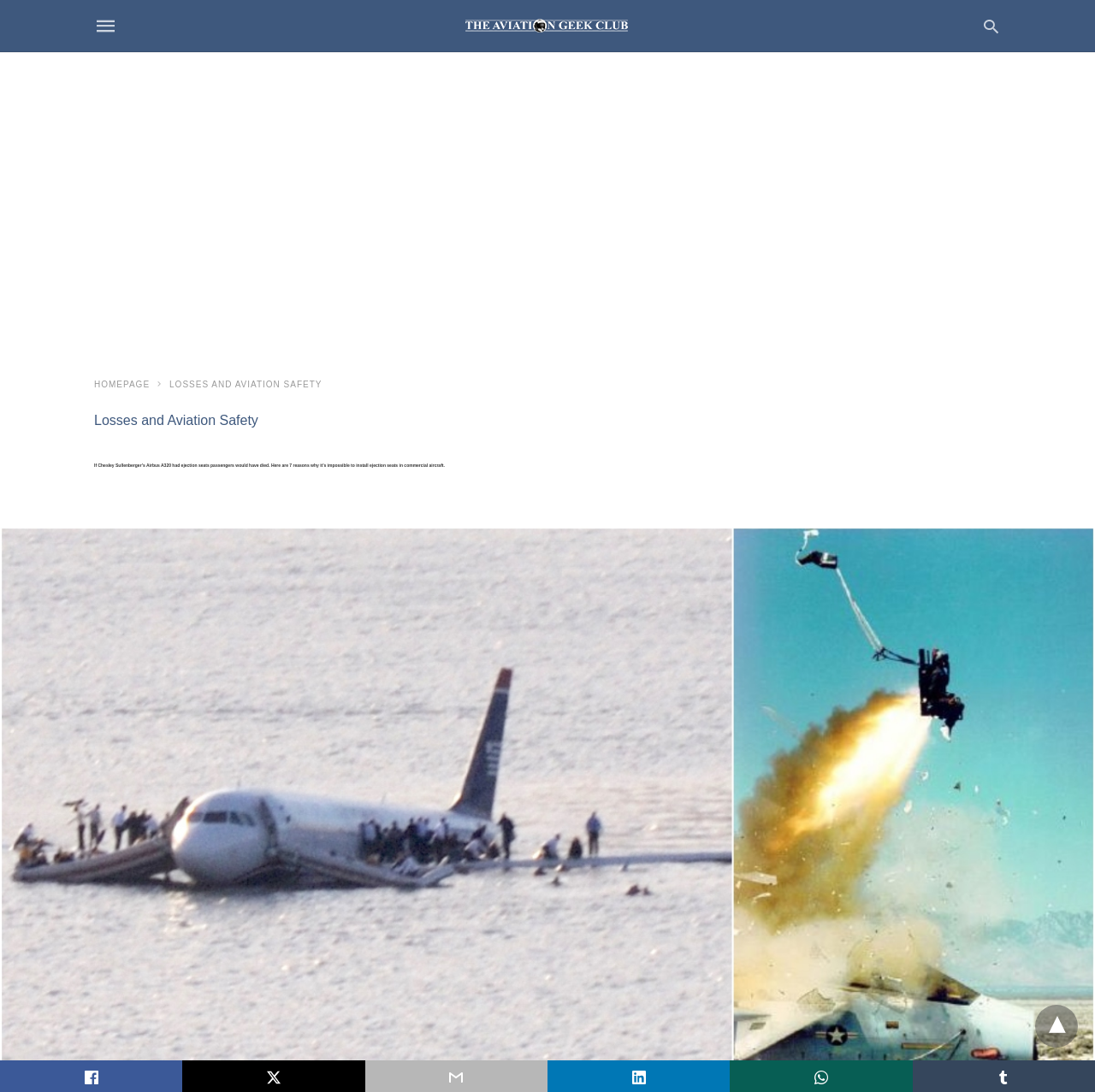Respond with a single word or short phrase to the following question: 
Is there an image on the webpage?

Yes